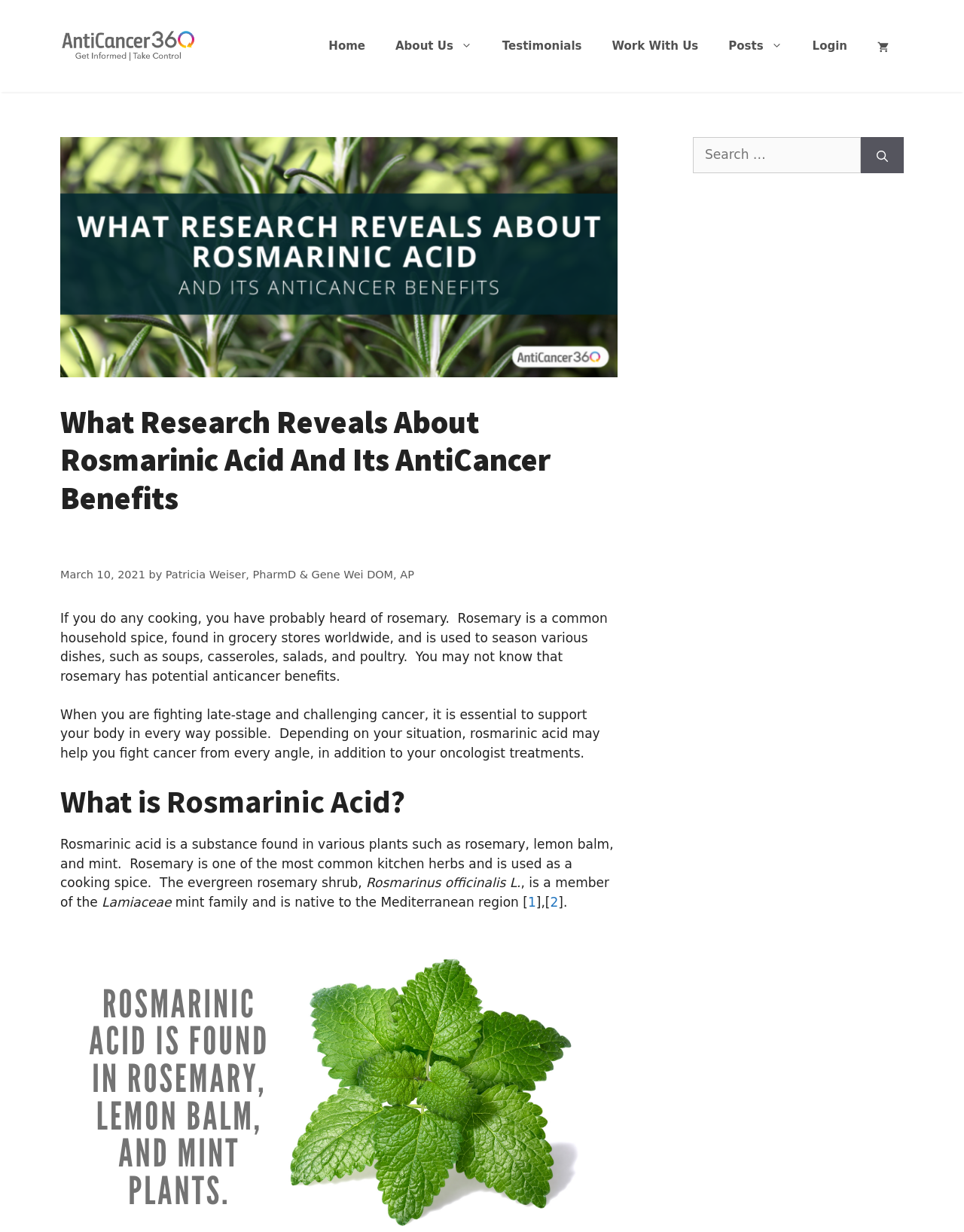What is the topic of the article?
Refer to the image and provide a one-word or short phrase answer.

Rosmarinic acid and its anti-cancer benefits